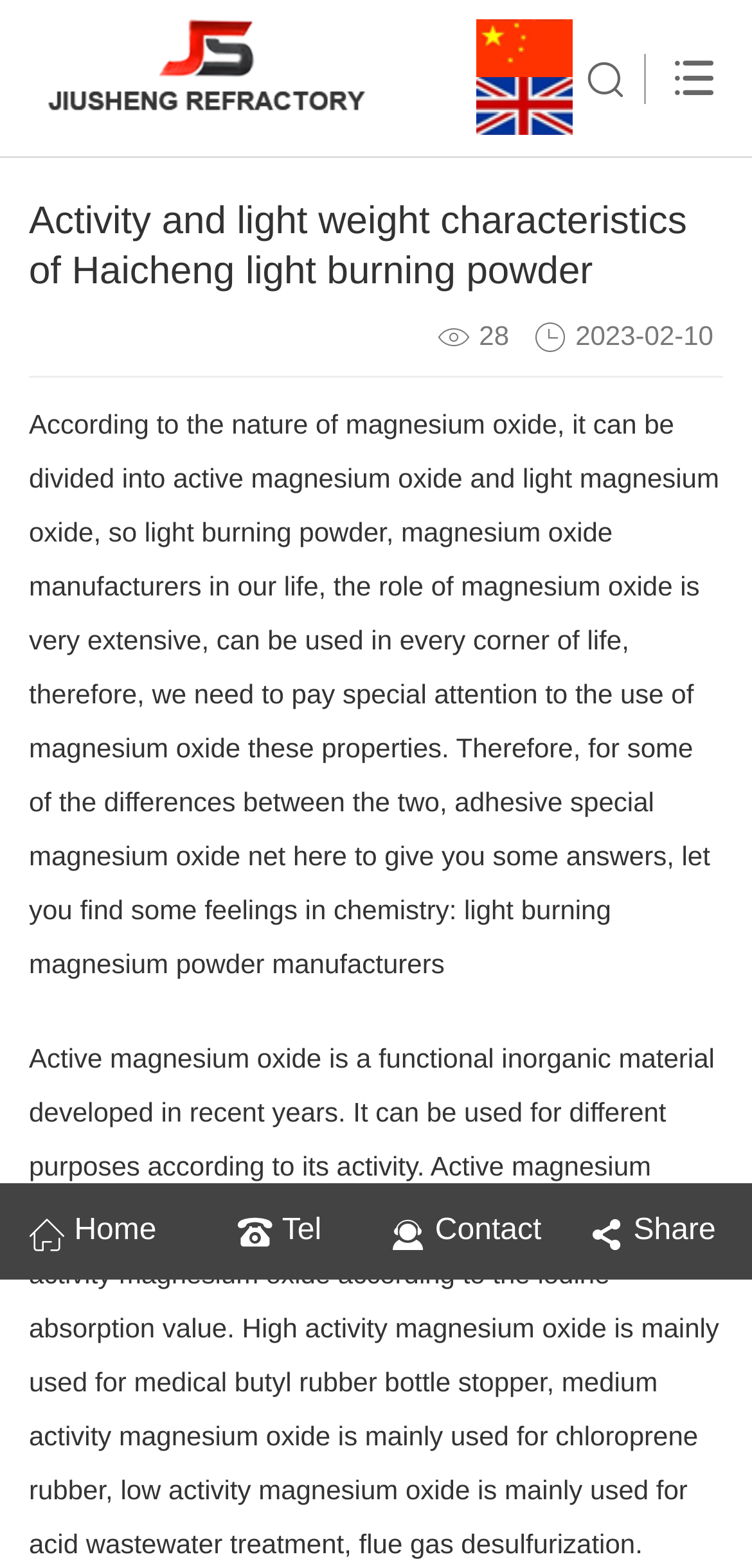Find the bounding box coordinates for the element described here: "Tel".

[0.248, 0.755, 0.496, 0.816]